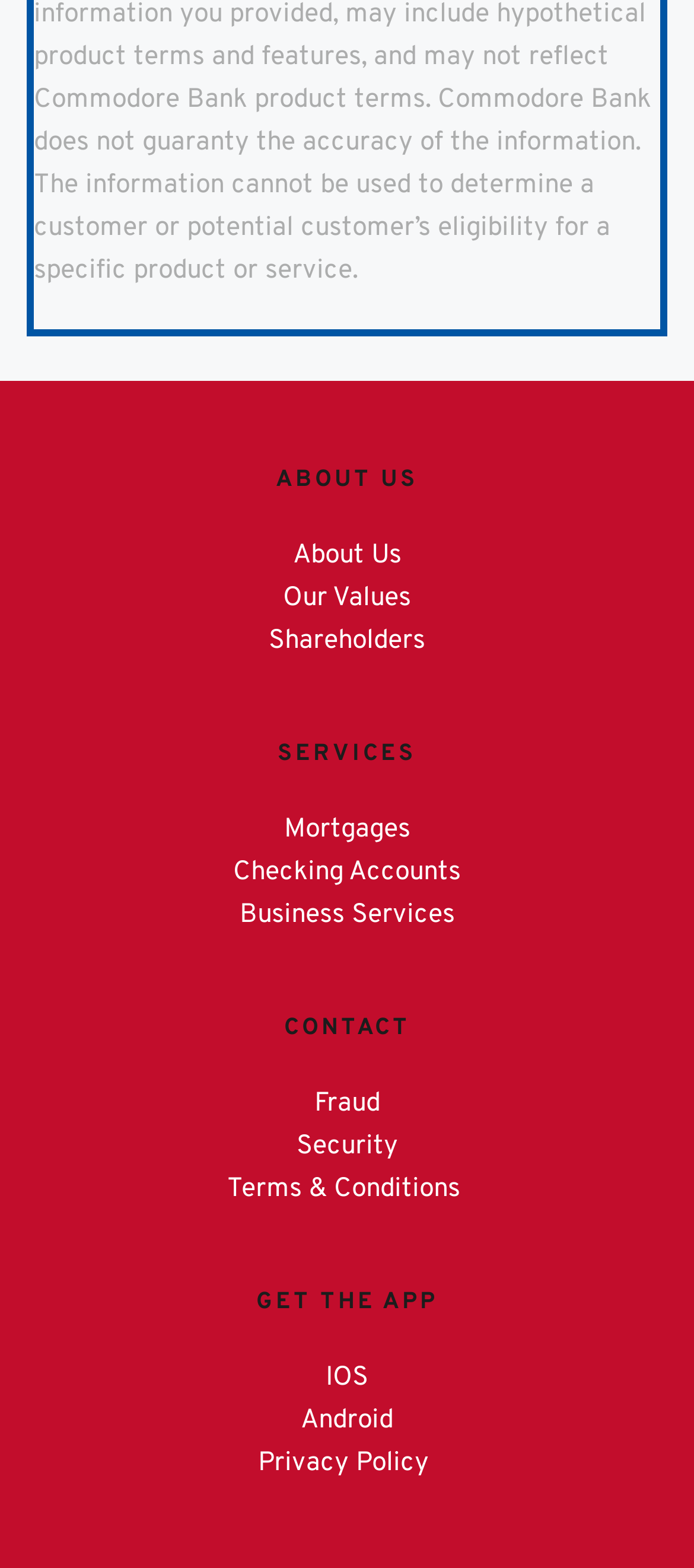Identify the bounding box of the UI element that matches this description: "Terms & Conditions".

[0.327, 0.748, 0.673, 0.769]